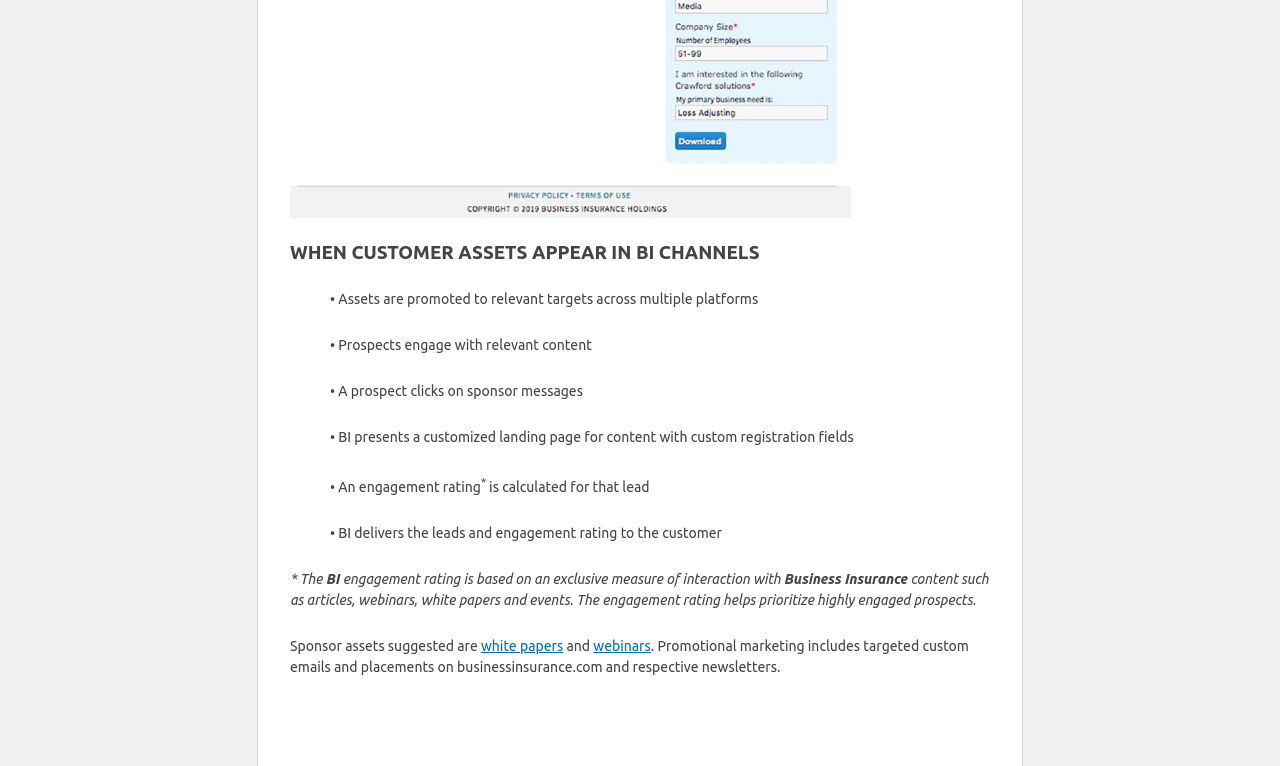What happens when a prospect clicks on sponsor messages?
Kindly answer the question with as much detail as you can.

According to the webpage, when a prospect clicks on sponsor messages, Business Insurance (BI) presents a customized landing page for content with custom registration fields.